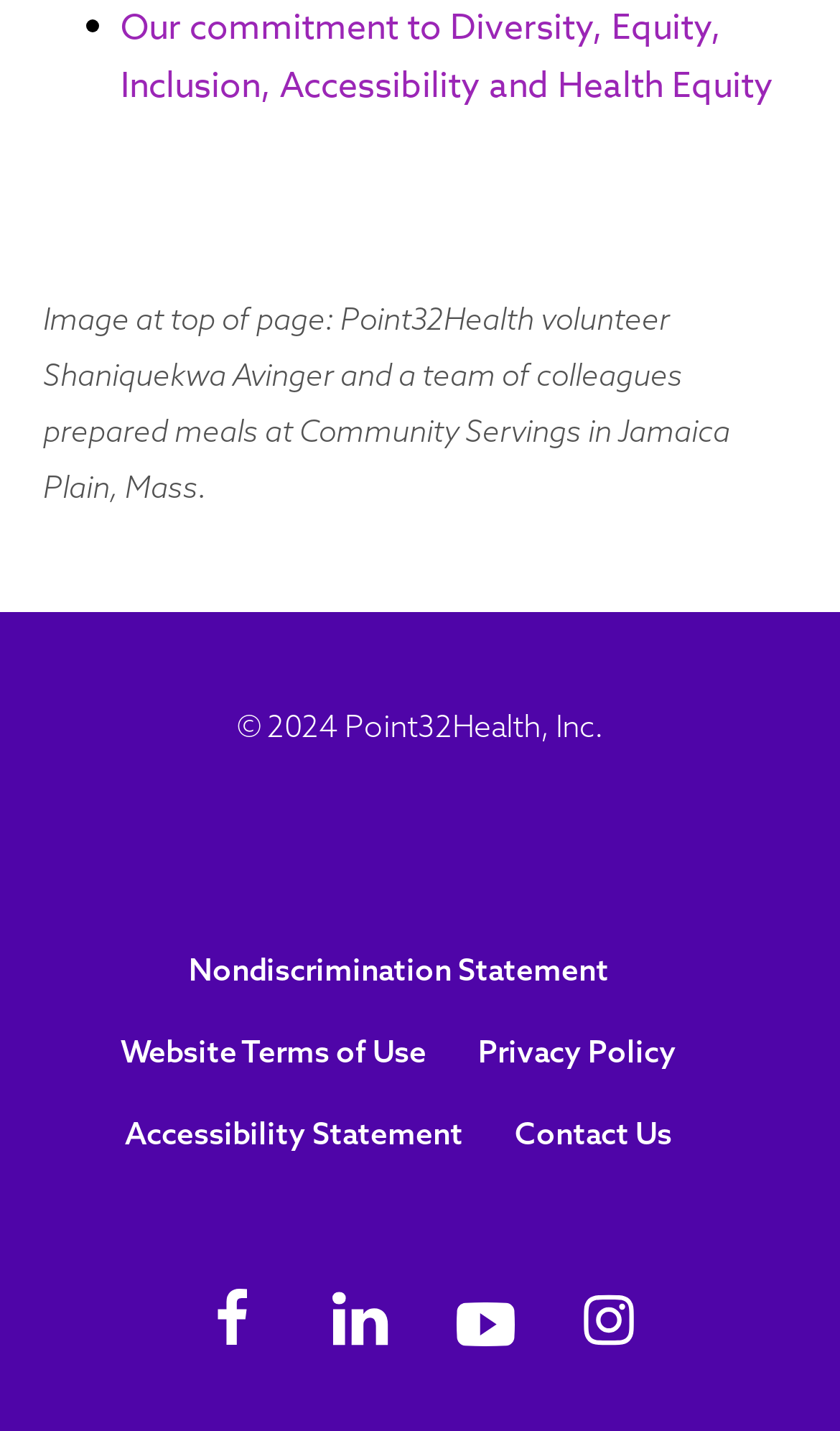Determine the bounding box coordinates of the clickable region to follow the instruction: "Read about the commitment to Diversity, Equity, Inclusion, Accessibility and Health Equity".

[0.144, 0.002, 0.921, 0.079]